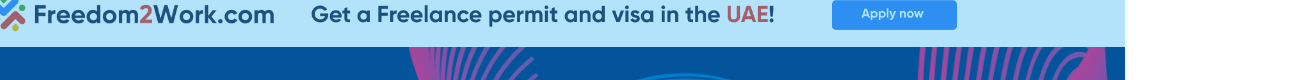What is the background of the image?
Please provide a comprehensive answer based on the information in the image.

The caption describes the background of the image as a blend of blue and vibrant patterns, which suggests that it is visually appealing and attention-grabbing. The use of blue and vibrant patterns may be intended to evoke a sense of excitement and opportunity.